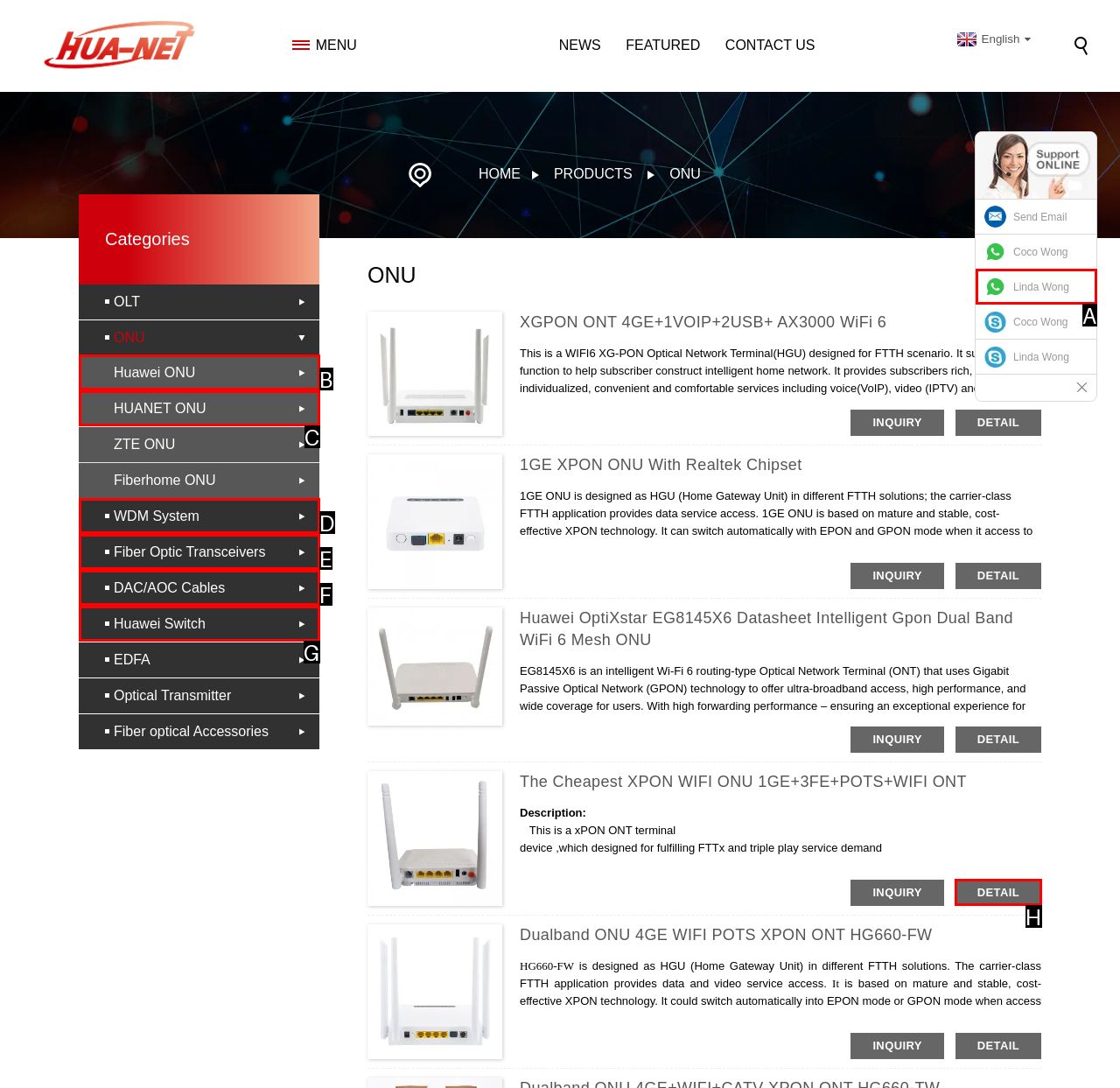From the given choices, indicate the option that best matches: DAC/AOC Cables
State the letter of the chosen option directly.

F